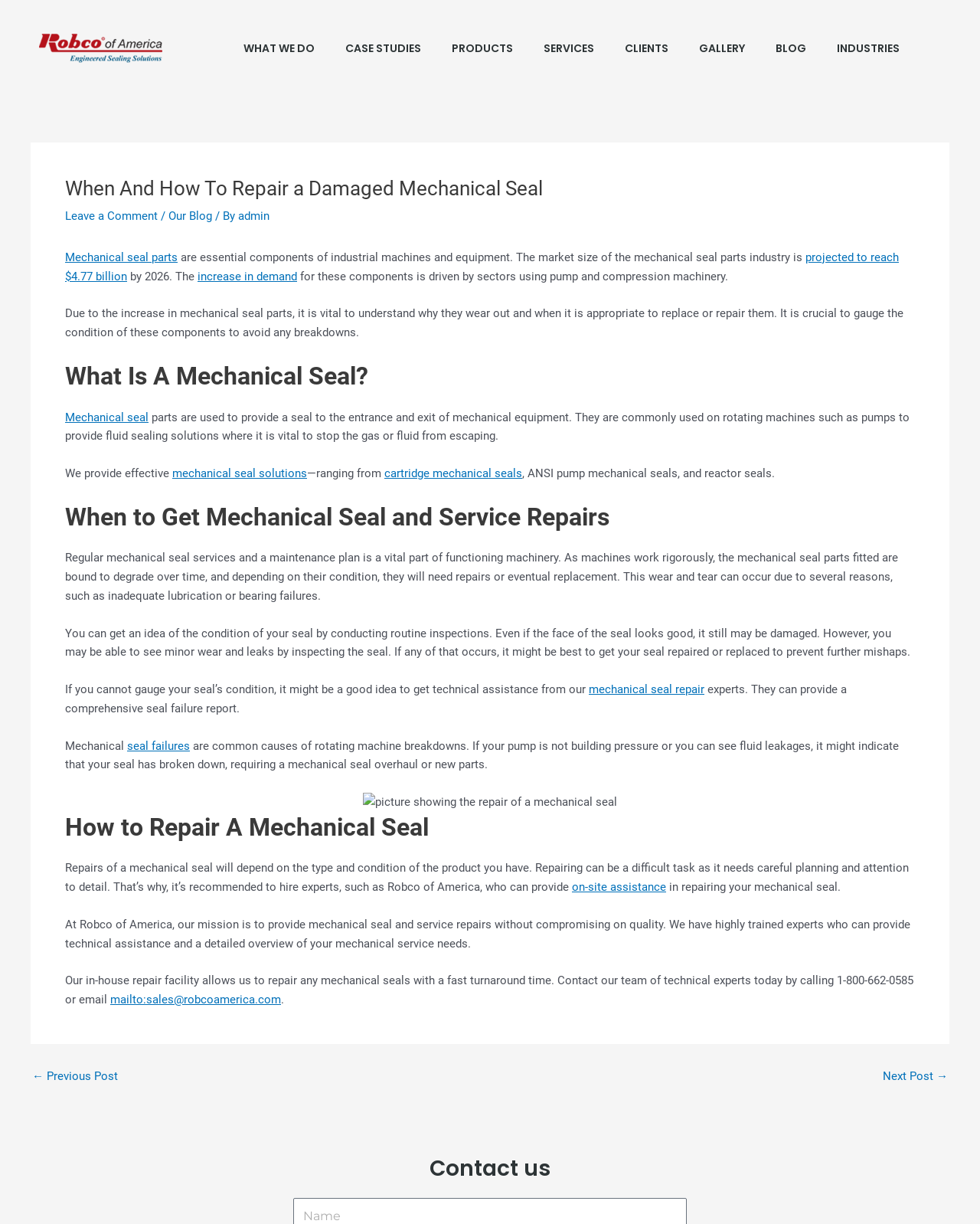Please find the bounding box coordinates of the element that must be clicked to perform the given instruction: "Click the 'WHAT WE DO' link". The coordinates should be four float numbers from 0 to 1, i.e., [left, top, right, bottom].

[0.233, 0.025, 0.337, 0.054]